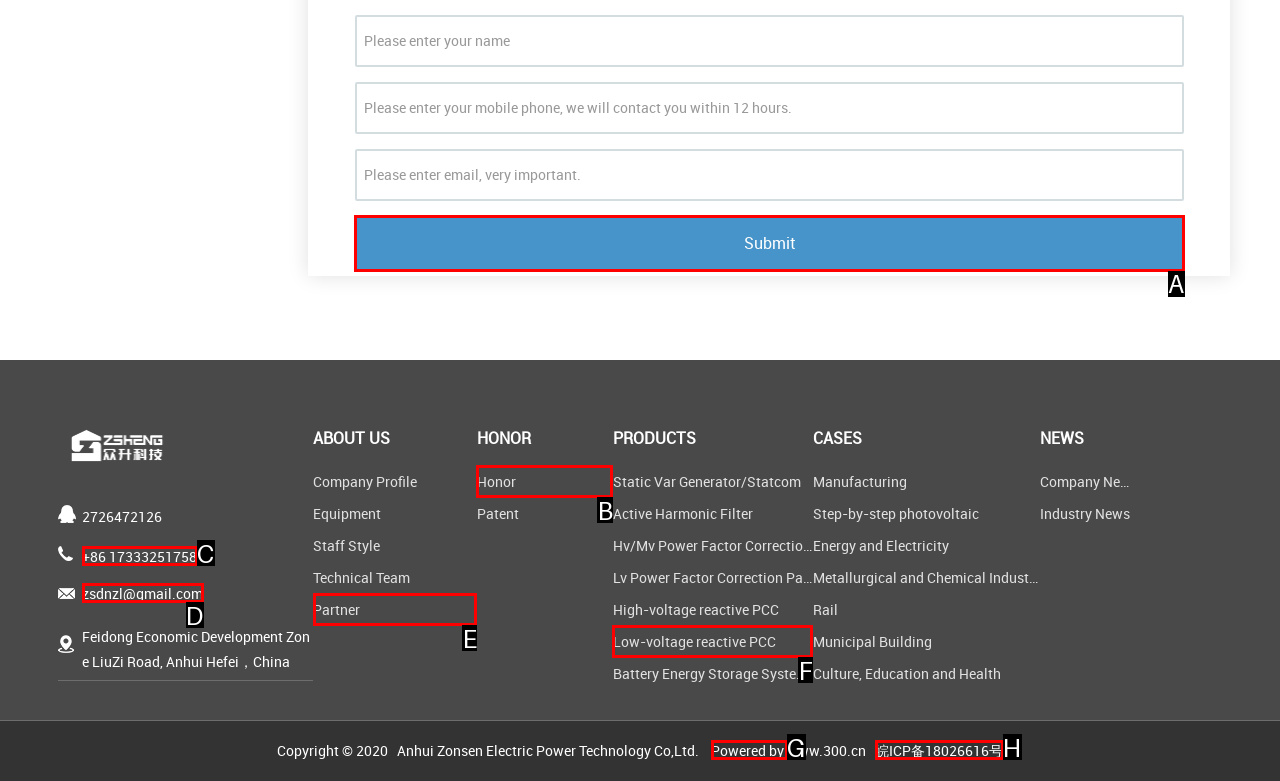Identify which HTML element to click to fulfill the following task: Submit the form. Provide your response using the letter of the correct choice.

A